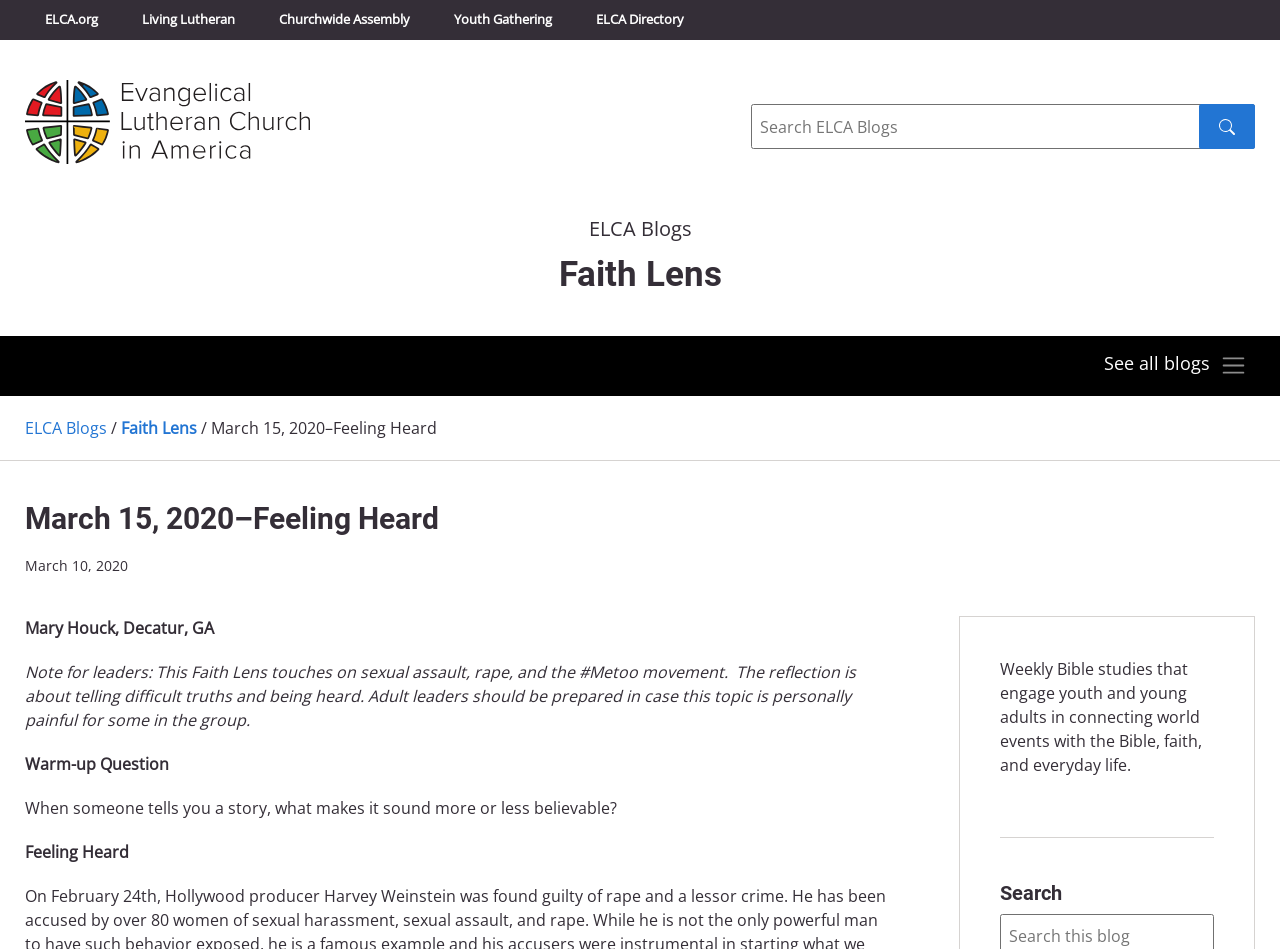Please indicate the bounding box coordinates for the clickable area to complete the following task: "Visit ELCA.org". The coordinates should be specified as four float numbers between 0 and 1, i.e., [left, top, right, bottom].

[0.02, 0.0, 0.092, 0.042]